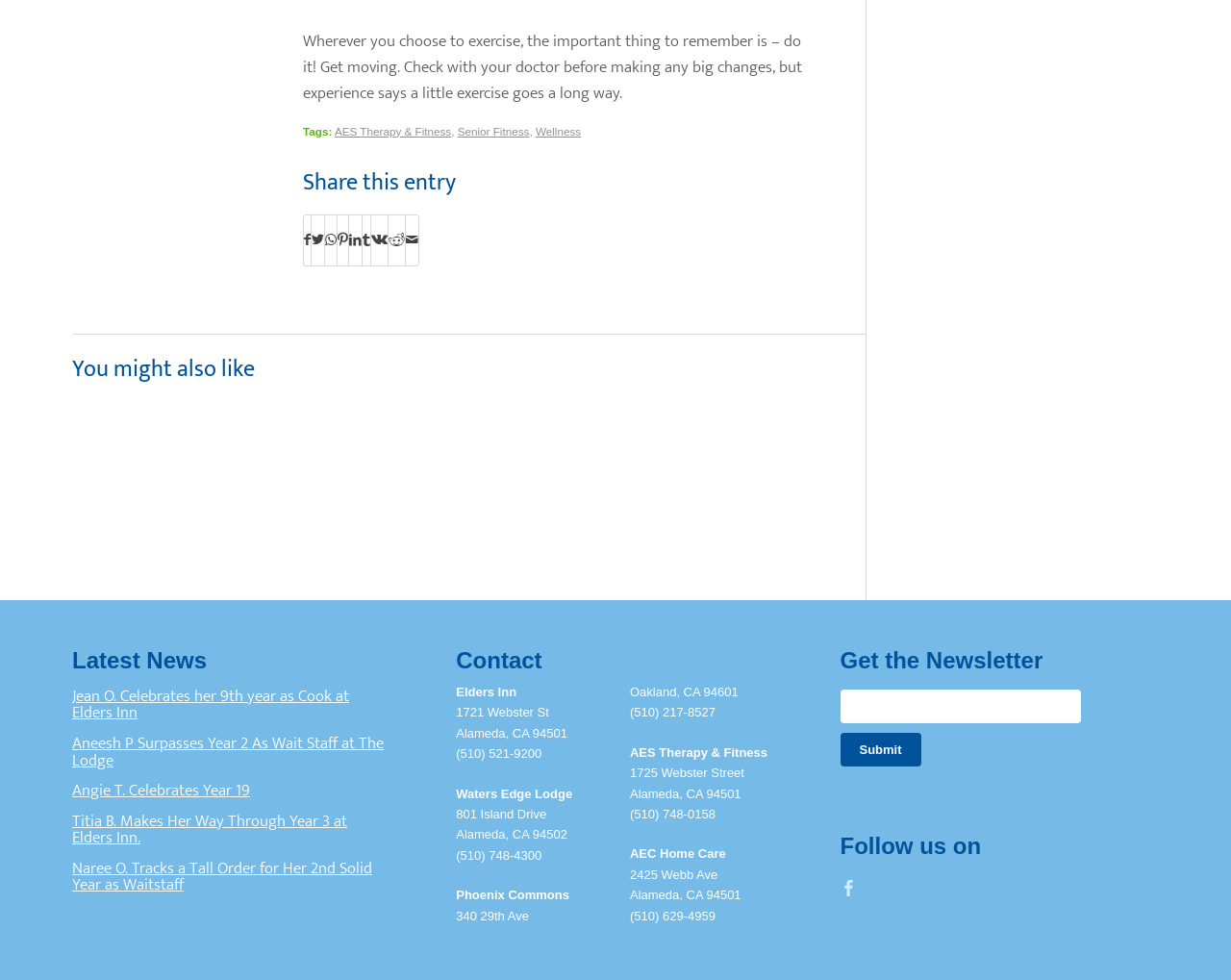With reference to the image, please provide a detailed answer to the following question: How many headings are on the webpage?

I counted the number of headings on the webpage, which include 'Wherever you choose to exercise...', 'You might also like', 'Latest News', 'Contact', and 'Get the Newsletter'.